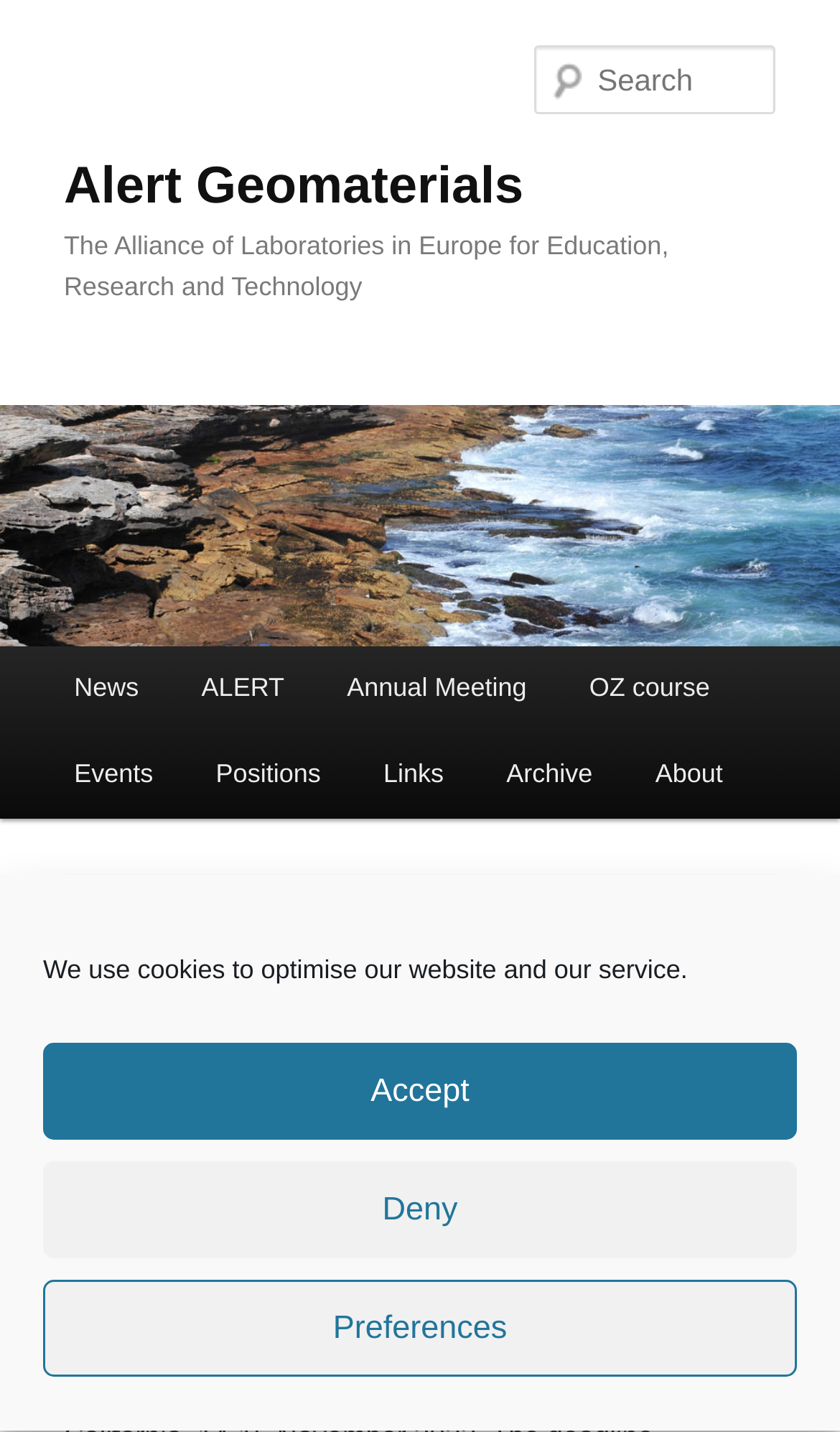Use the information in the screenshot to answer the question comprehensively: What is the name of the alliance?

I found the answer by looking at the second heading element on the webpage, which contains the text 'The Alliance of Laboratories in Europe for Education, Research and Technology'.